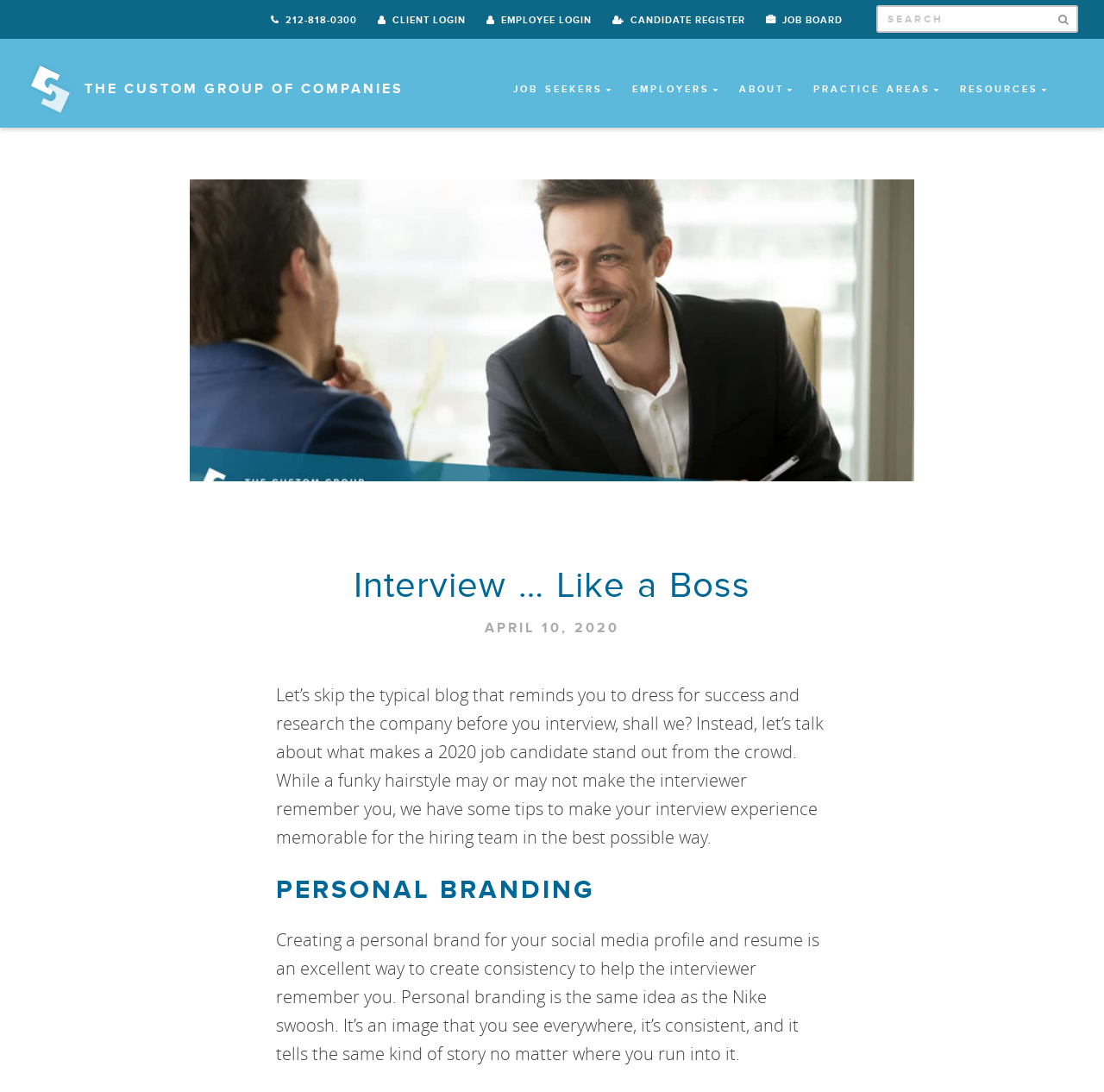Provide a brief response in the form of a single word or phrase:
What is the date of the article?

APRIL 10, 2020